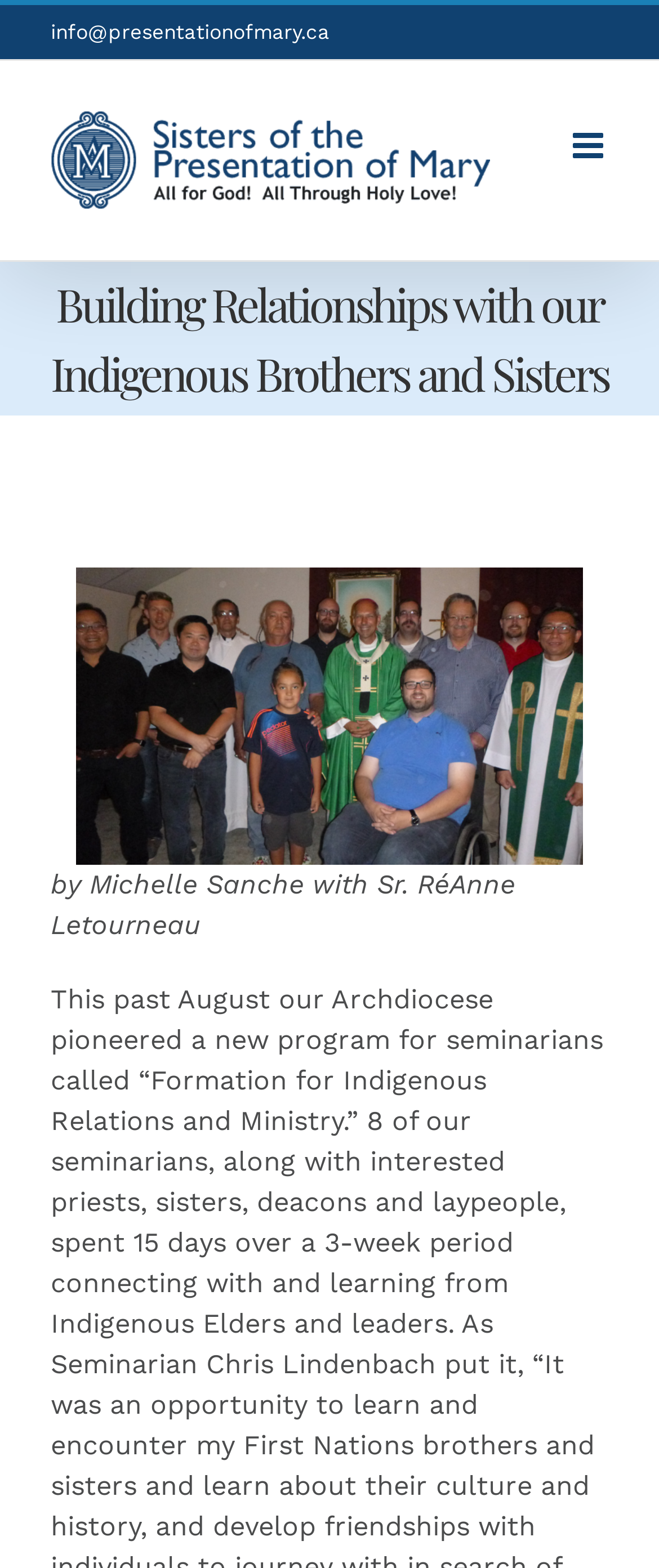From the webpage screenshot, identify the region described by aria-label="Toggle mobile menu". Provide the bounding box coordinates as (top-left x, top-left y, bottom-right x, bottom-right y), with each value being a floating point number between 0 and 1.

[0.869, 0.082, 0.923, 0.105]